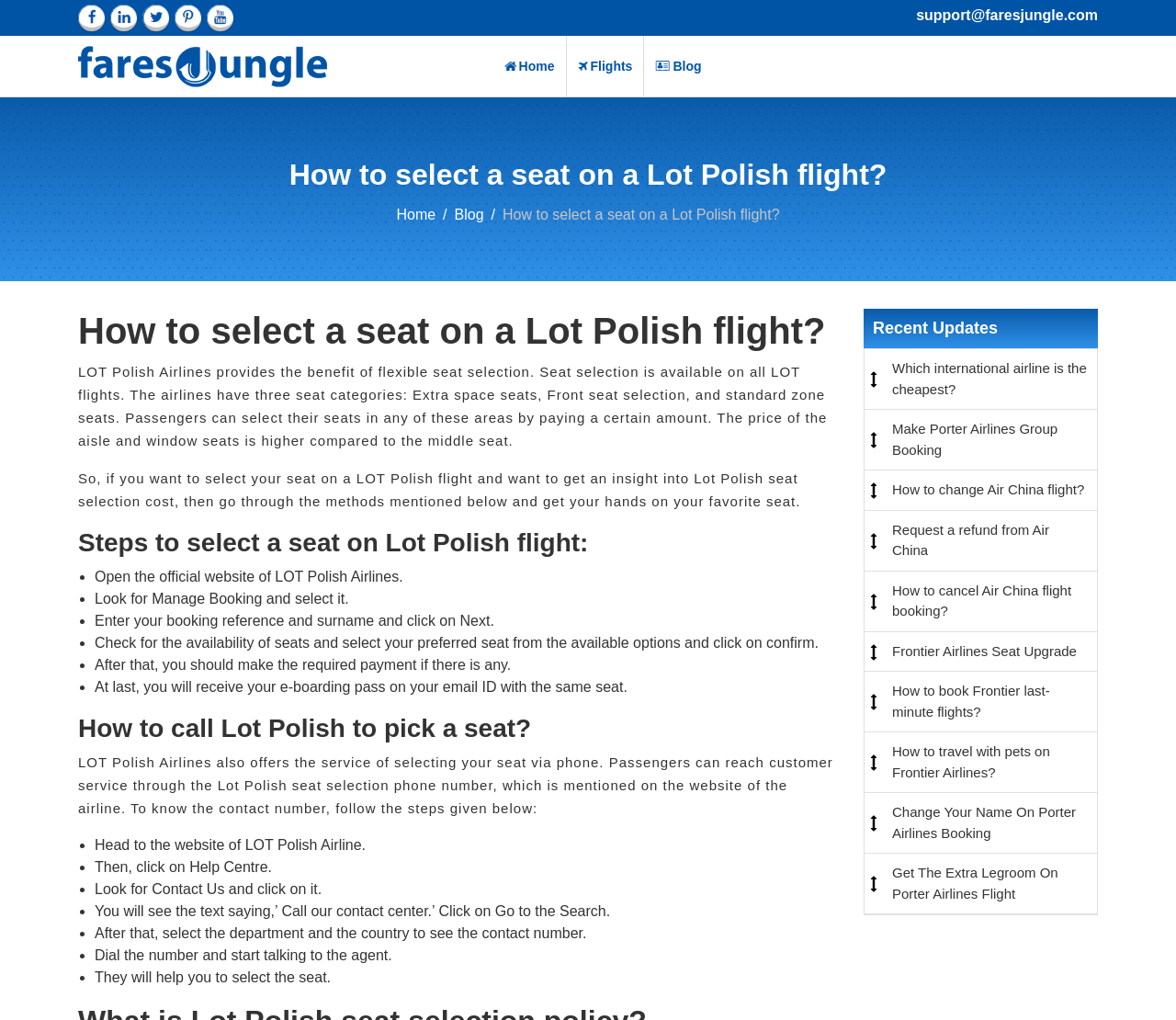Given the element description: "Portfolio & Publications", predict the bounding box coordinates of this UI element. The coordinates must be four float numbers between 0 and 1, given as [left, top, right, bottom].

None